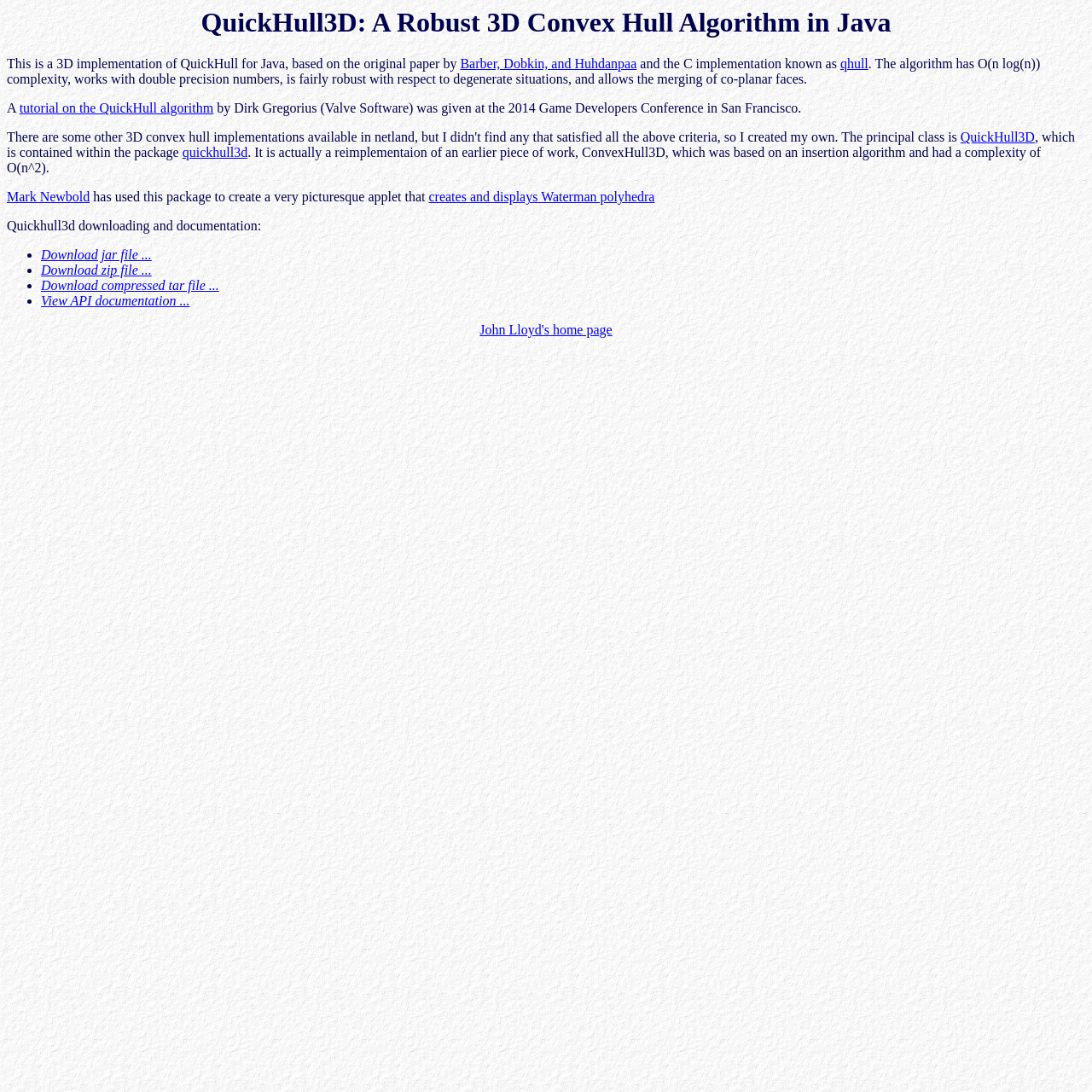Please answer the following question using a single word or phrase: What is the name of the package that contains the QuickHull3D implementation?

quickhull3d